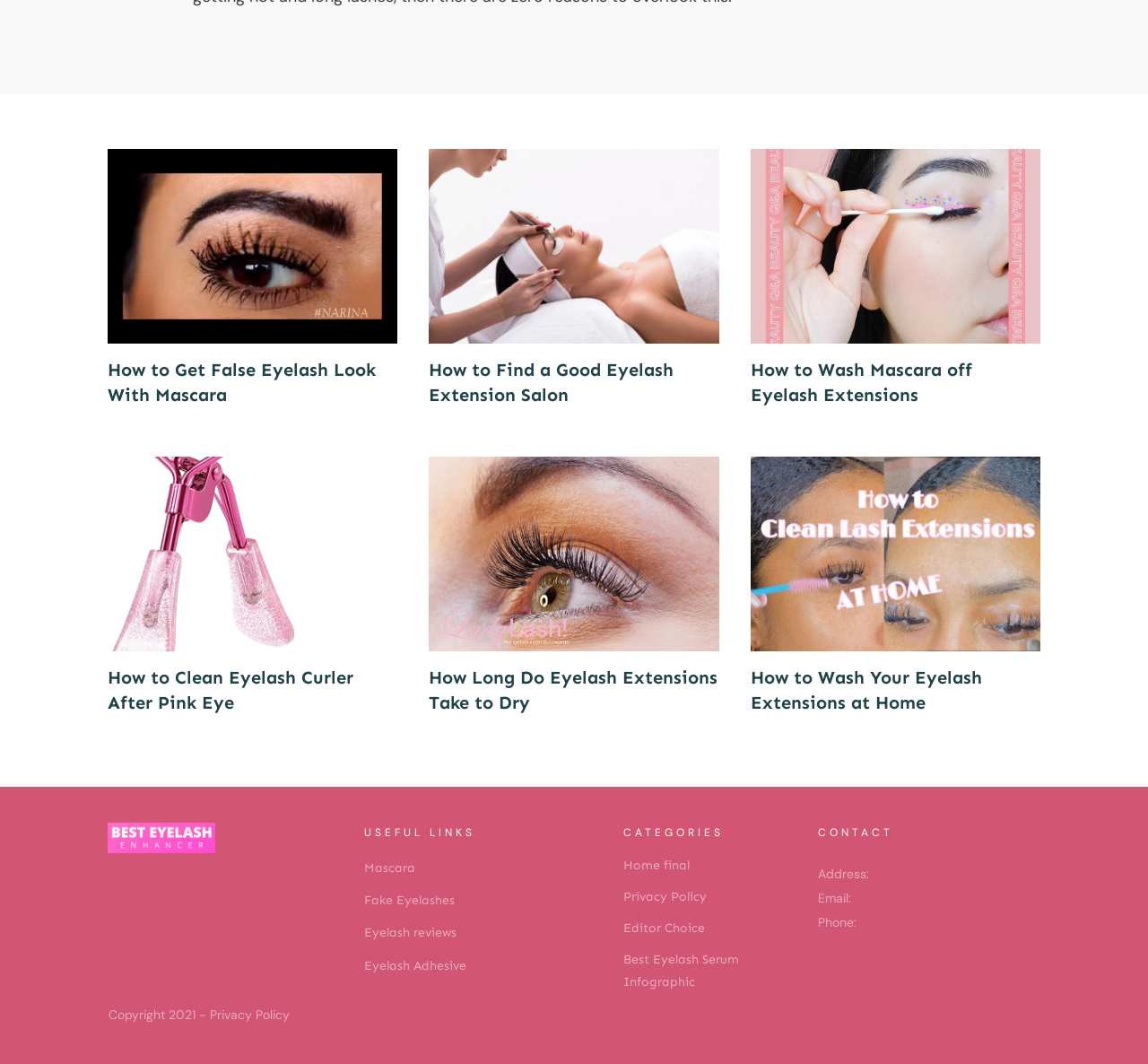Use a single word or phrase to answer this question: 
What is the topic of the first article?

False Eyelash Look With Mascara